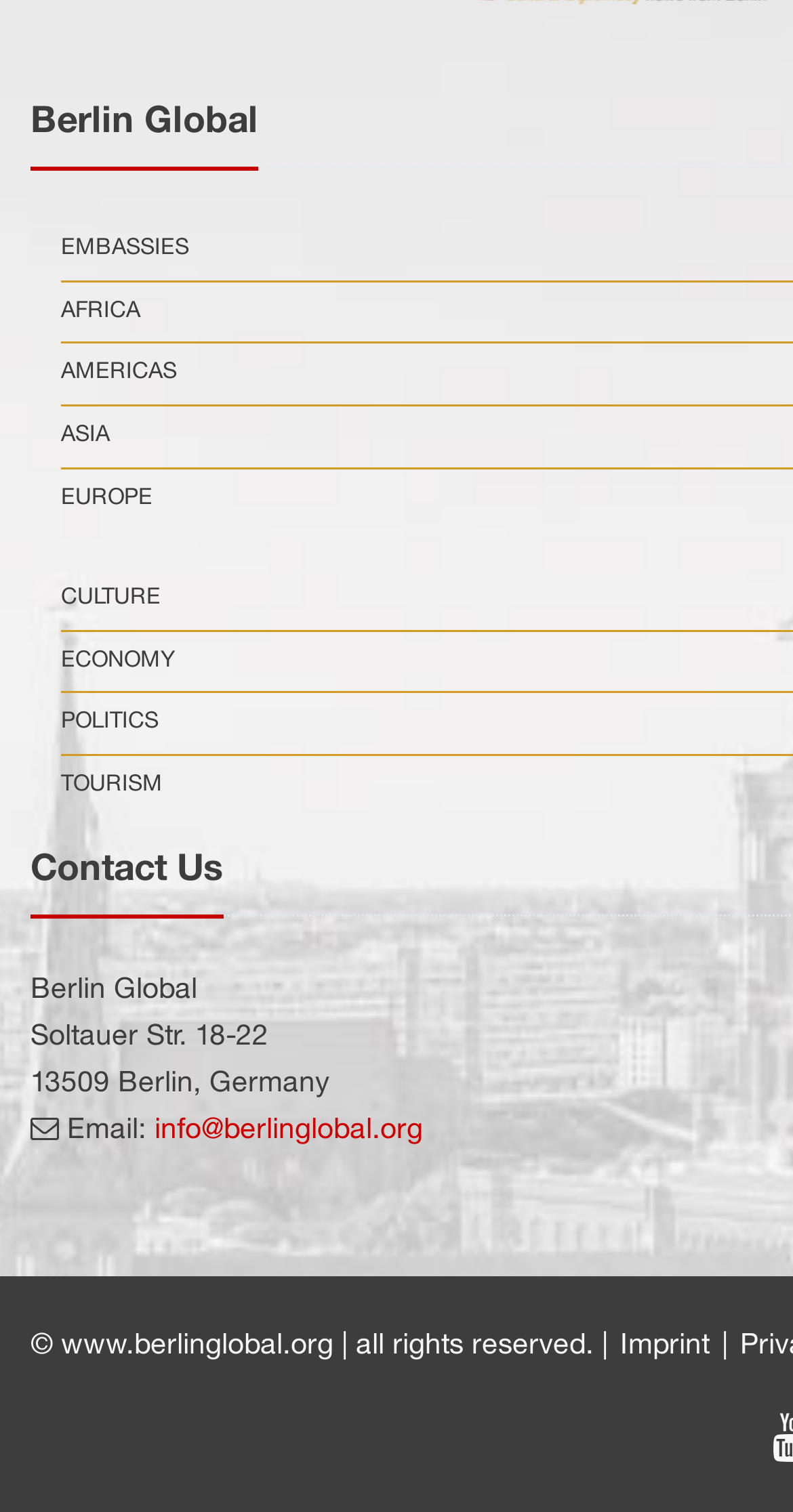Give the bounding box coordinates for this UI element: "Asia". The coordinates should be four float numbers between 0 and 1, arranged as [left, top, right, bottom].

[0.077, 0.269, 0.138, 0.309]